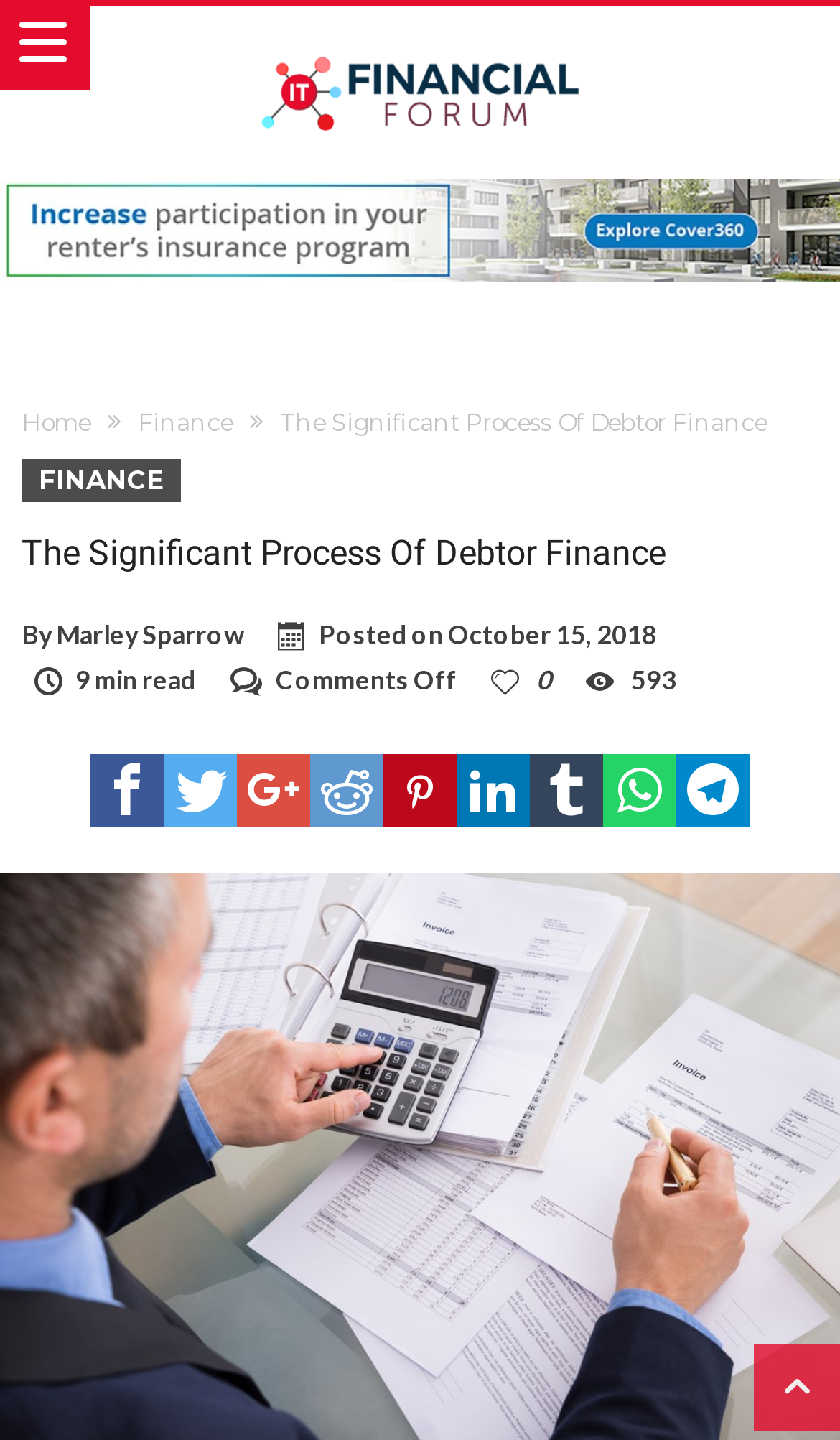What is the purpose of the buttons at the bottom?
Provide a one-word or short-phrase answer based on the image.

Share on social media